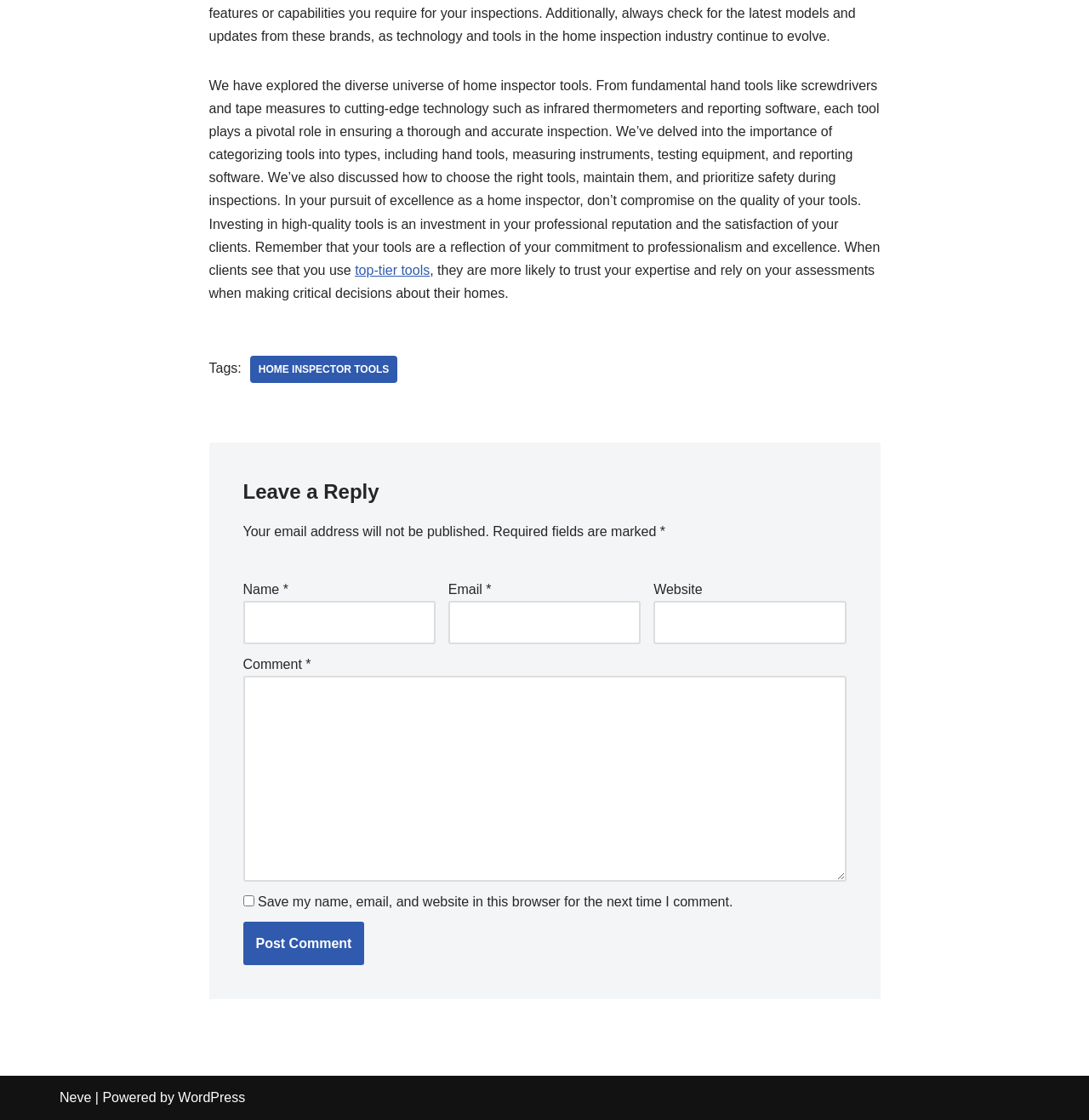Please locate the clickable area by providing the bounding box coordinates to follow this instruction: "Click on the 'HOME INSPECTOR TOOLS' tag".

[0.229, 0.318, 0.365, 0.342]